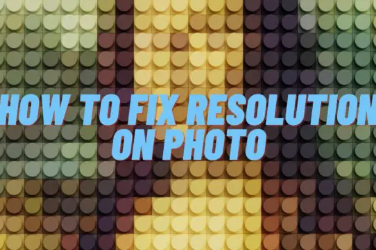Refer to the screenshot and answer the following question in detail:
What is the purpose of the guide?

The caption states that the guide is aimed at helping individuals improve photo resolution, suggesting that the purpose of the guide is to provide techniques and platforms to enhance photo quality.